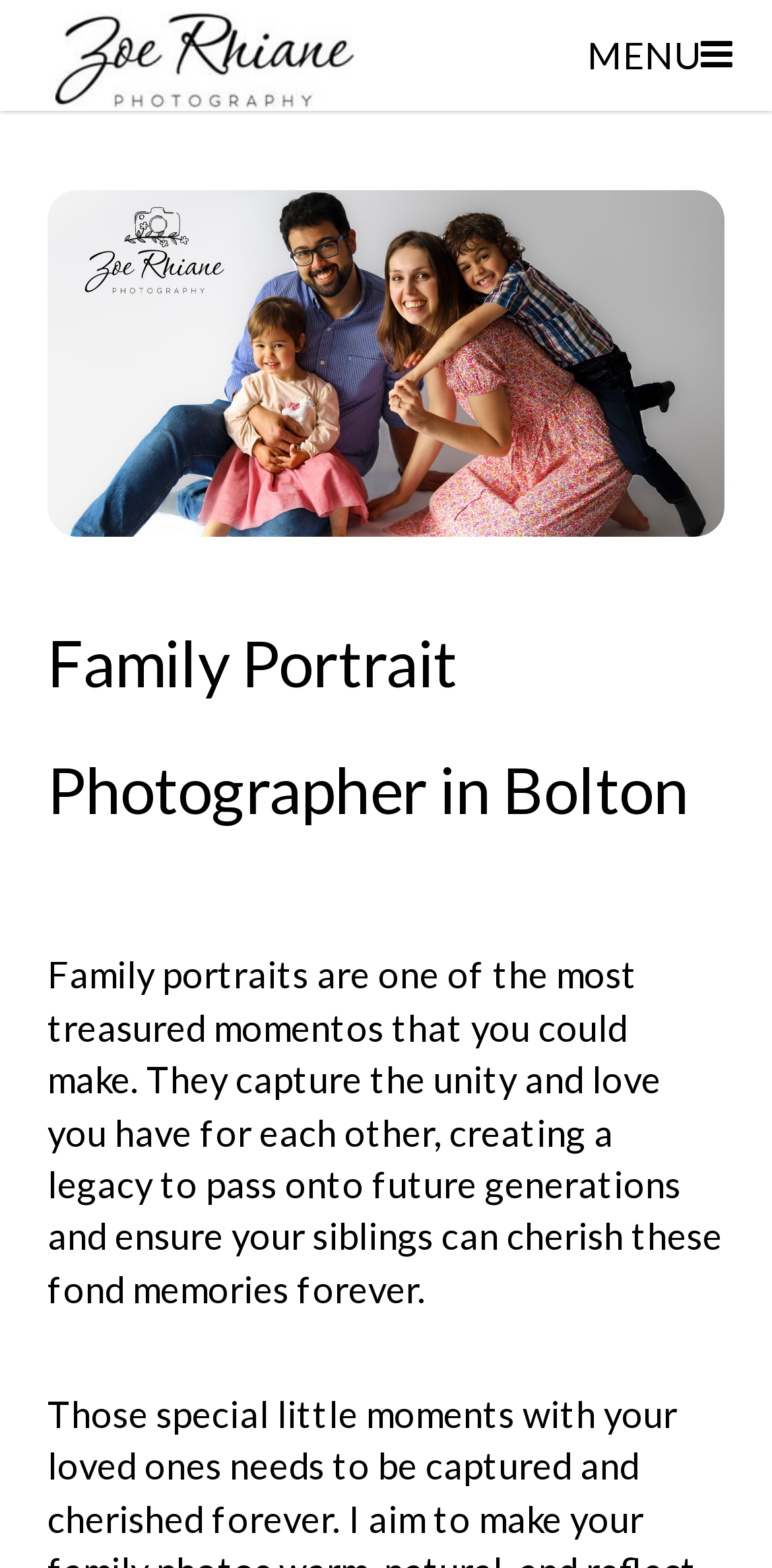Identify the bounding box for the UI element specified in this description: "MENU". The coordinates must be four float numbers between 0 and 1, formatted as [left, top, right, bottom].

[0.761, 0.0, 1.0, 0.094]